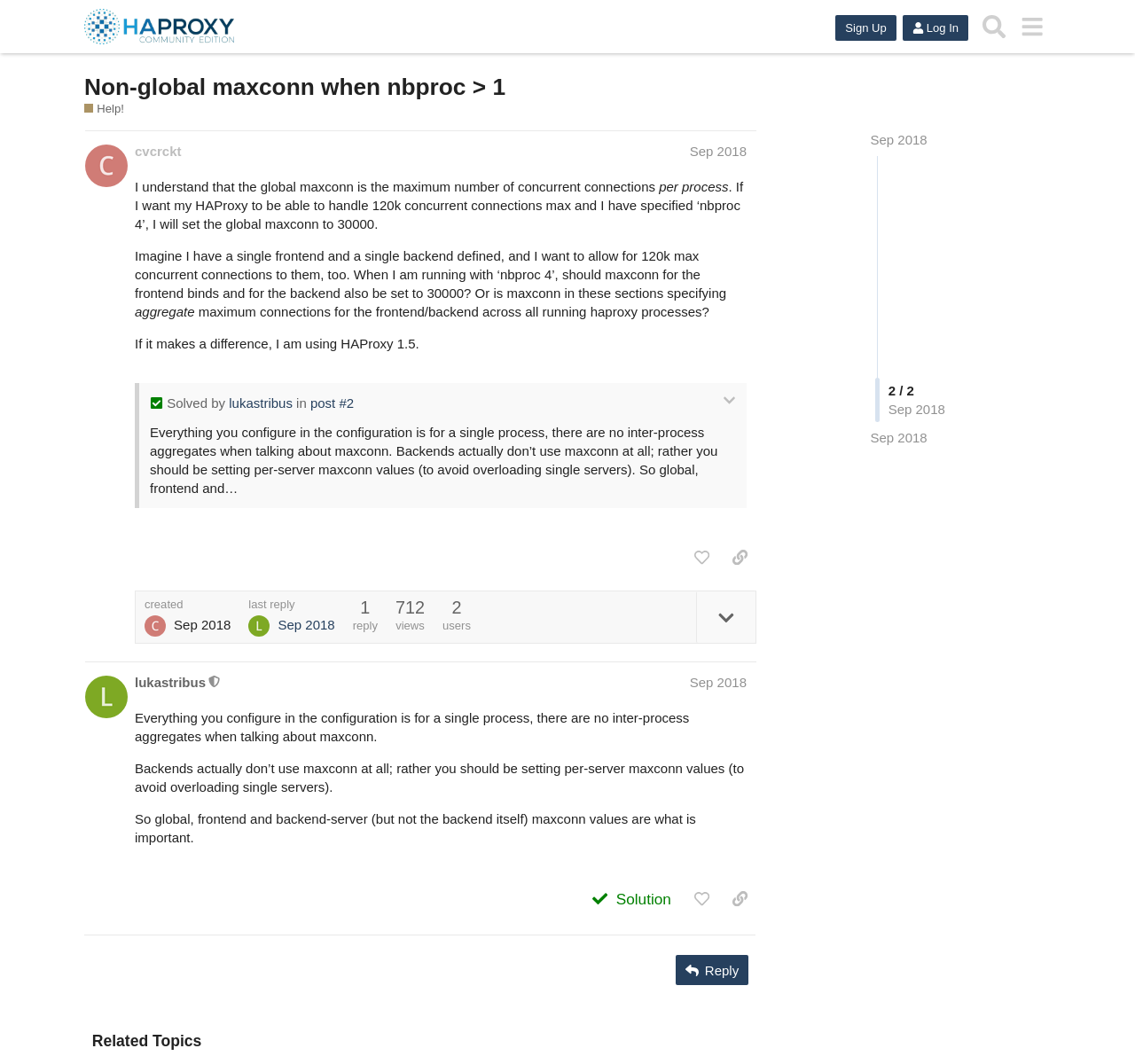Indicate the bounding box coordinates of the element that must be clicked to execute the instruction: "Reply". The coordinates should be given as four float numbers between 0 and 1, i.e., [left, top, right, bottom].

[0.596, 0.898, 0.659, 0.926]